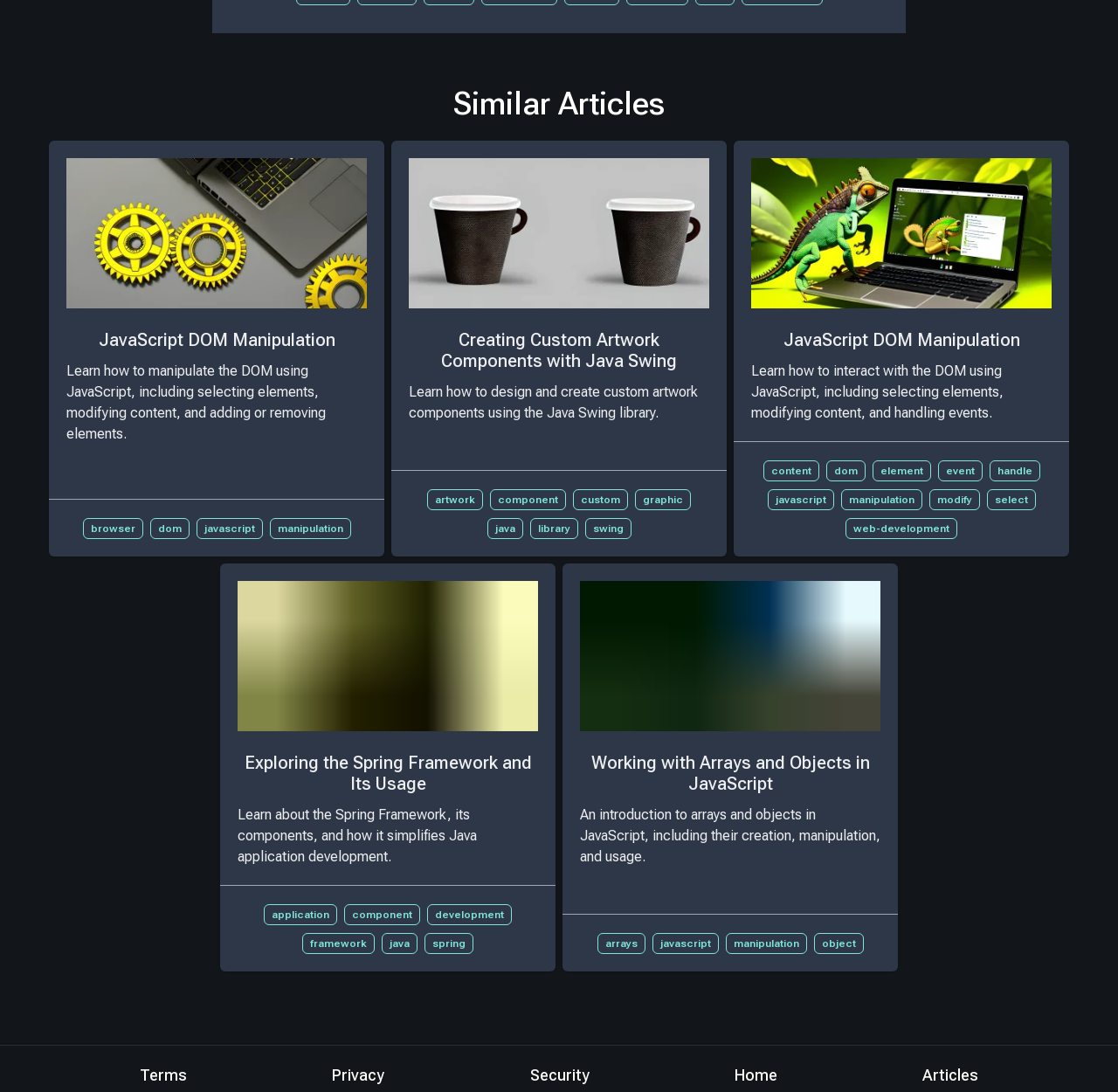Determine the bounding box coordinates of the clickable area required to perform the following instruction: "Learn about Working with Arrays and Objects in JavaScript". The coordinates should be represented as four float numbers between 0 and 1: [left, top, right, bottom].

[0.519, 0.532, 0.788, 0.794]